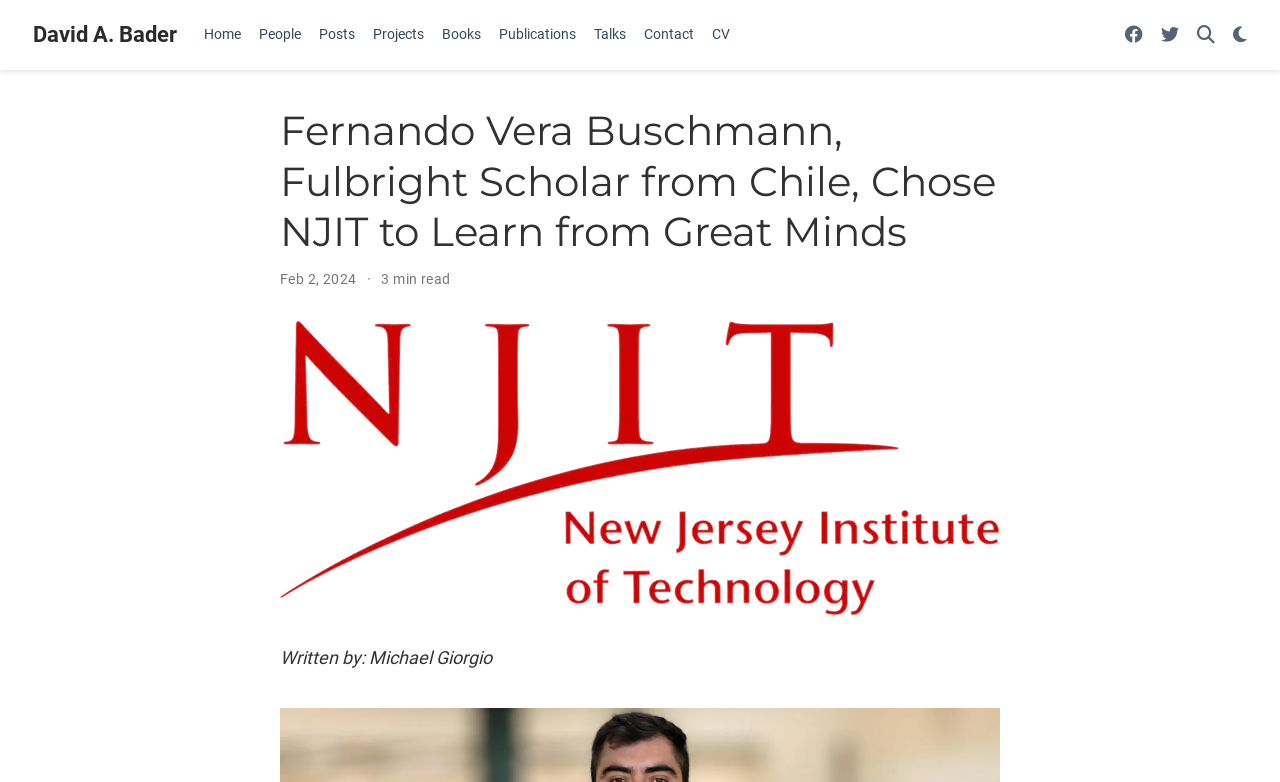Locate the bounding box of the UI element defined by this description: "David A. Bader". The coordinates should be given as four float numbers between 0 and 1, formatted as [left, top, right, bottom].

[0.026, 0.021, 0.138, 0.068]